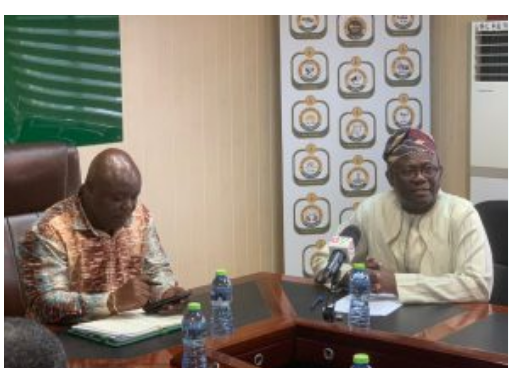What is the purpose of this meeting?
Your answer should be a single word or phrase derived from the screenshot.

dialogue and partnership